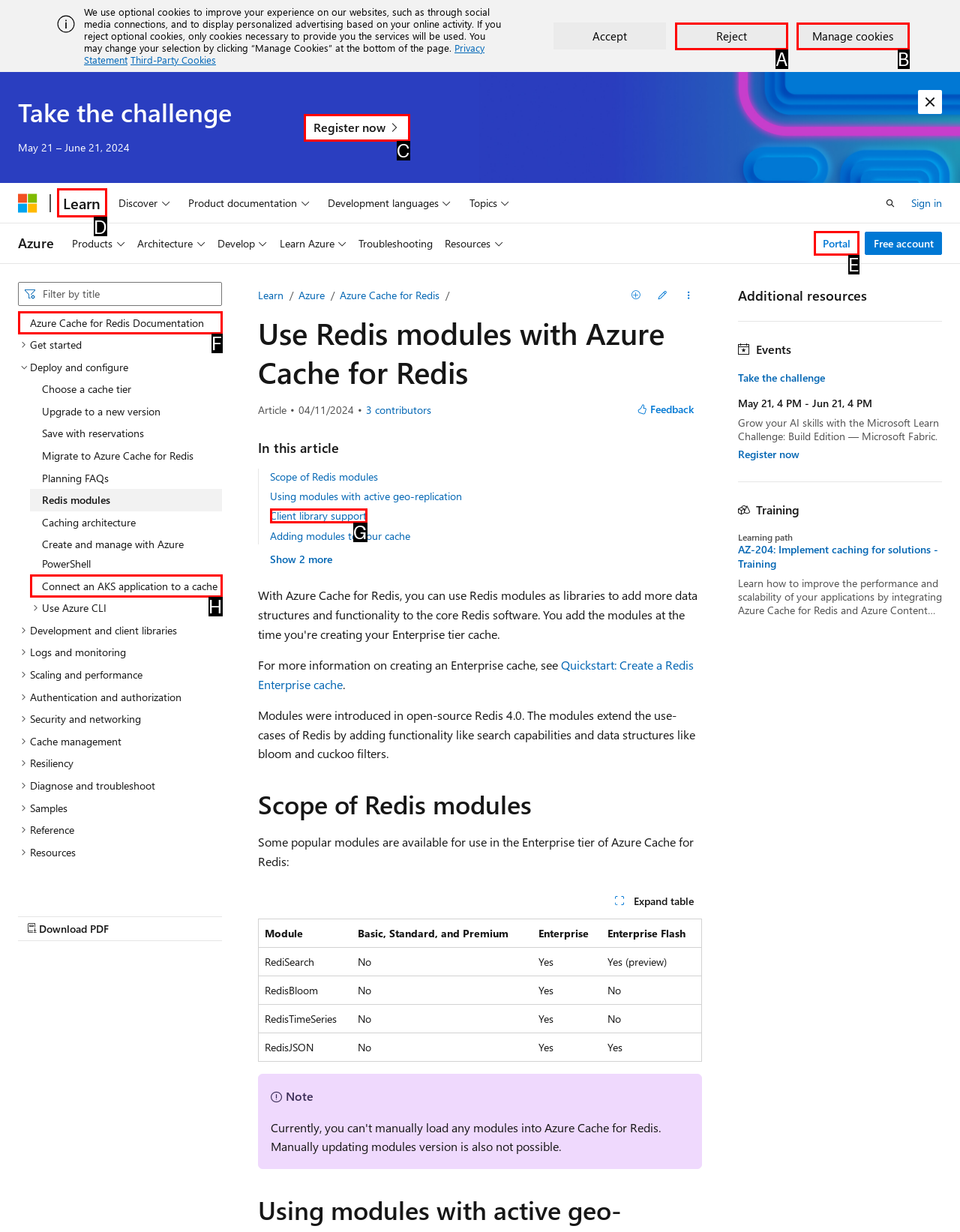Find the HTML element that matches the description: Register now. Answer using the letter of the best match from the available choices.

C